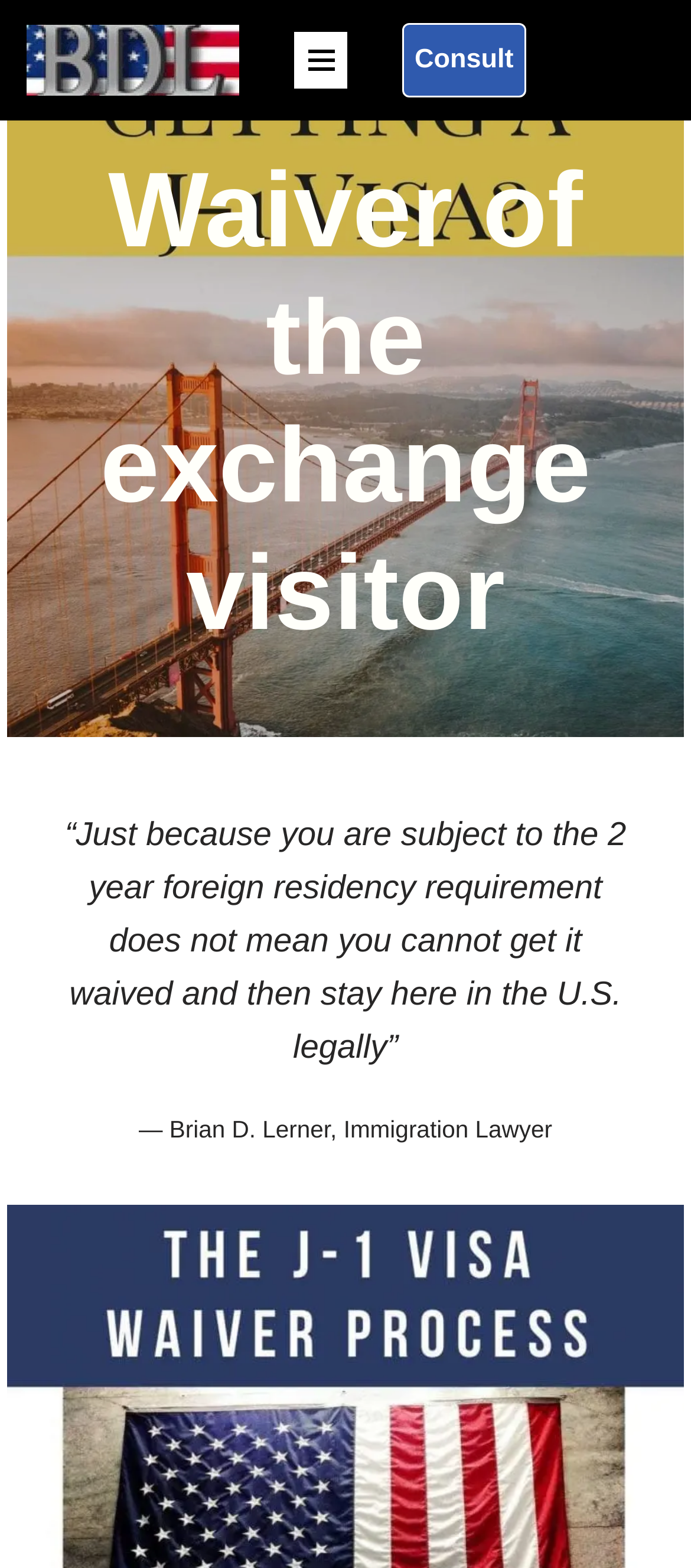Please answer the following query using a single word or phrase: 
What is the name of the law firm or organization?

Californiaimmigration